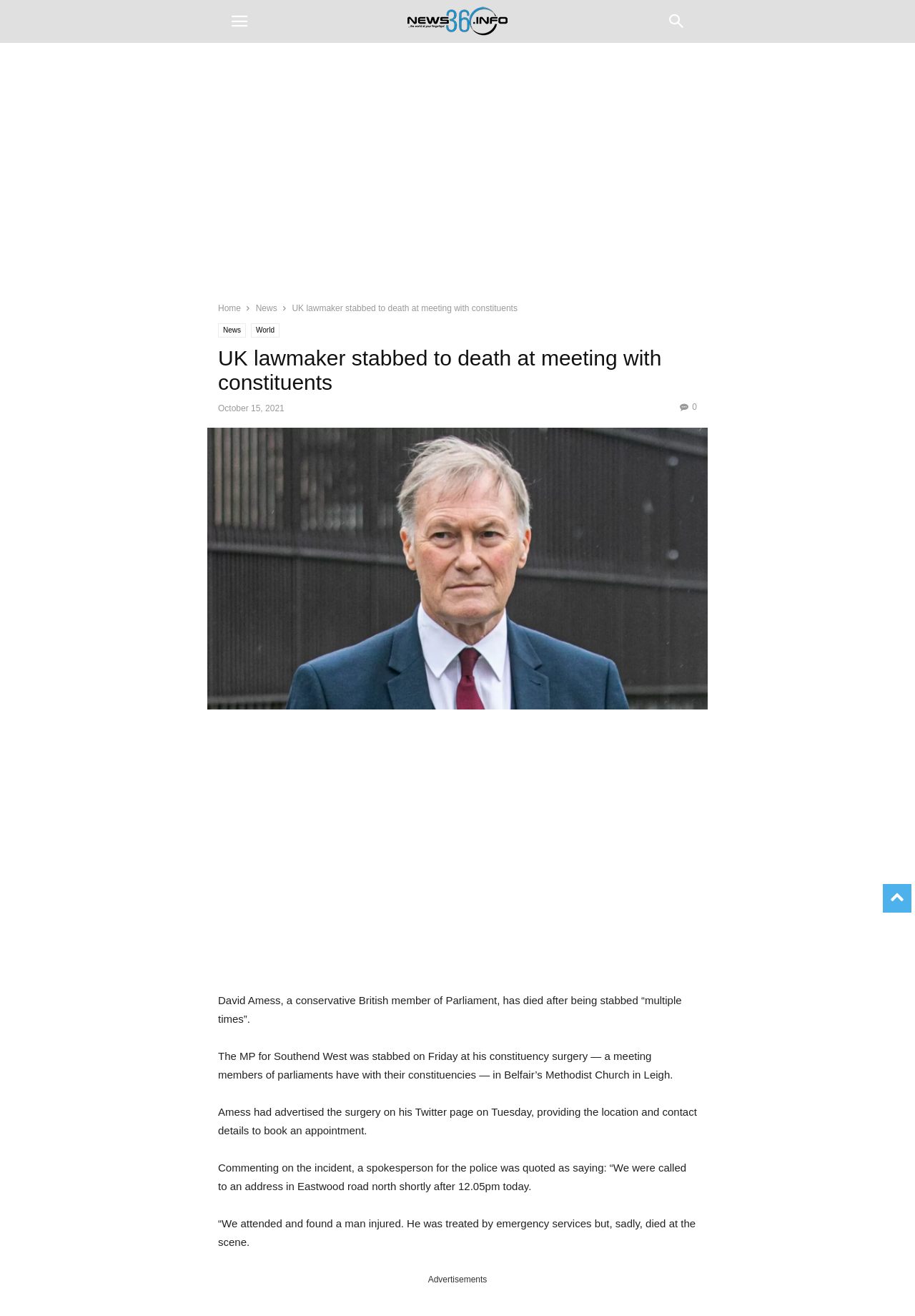Please identify the bounding box coordinates of the element I need to click to follow this instruction: "Click on the link to CG Week 2023".

None